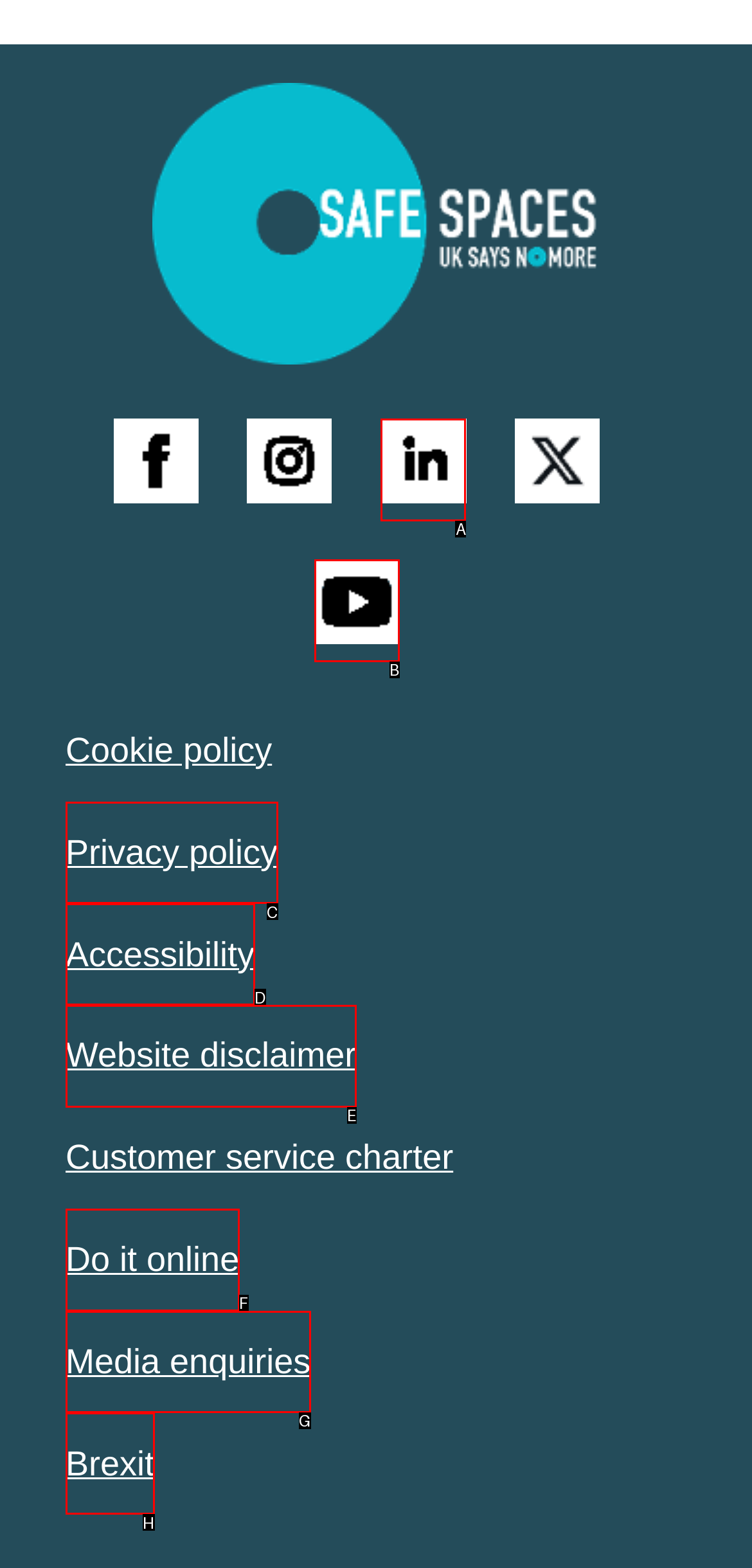Identify the correct HTML element to click to accomplish this task: View Great Yarmouth Borough Council's YouTube channel
Respond with the letter corresponding to the correct choice.

B